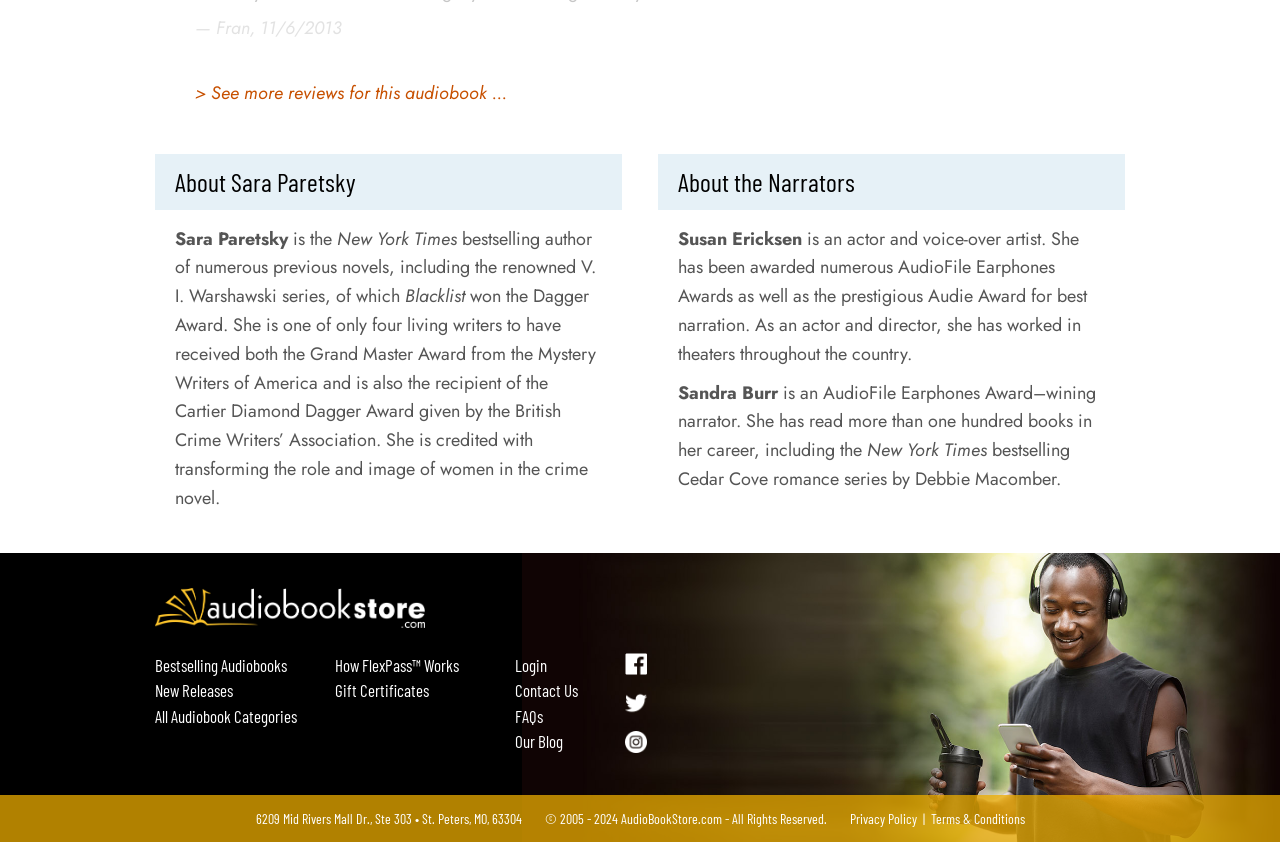Could you locate the bounding box coordinates for the section that should be clicked to accomplish this task: "View Privacy Policy".

[0.664, 0.961, 0.8, 0.982]